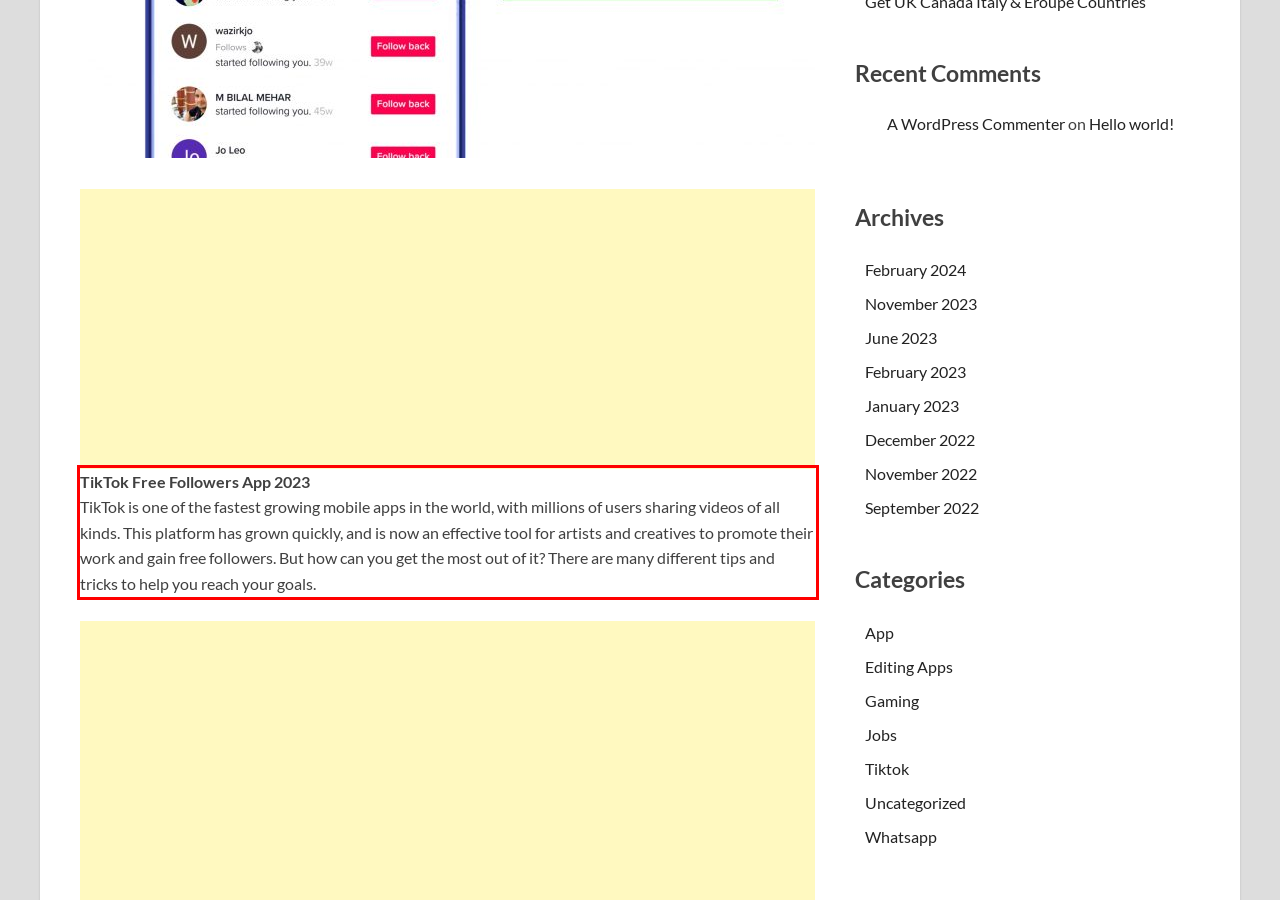Given a screenshot of a webpage containing a red rectangle bounding box, extract and provide the text content found within the red bounding box.

TikTok Free Followers App 2023 TikTok is one of the fastest growing mobile apps in the world, with millions of users sharing videos of all kinds. This platform has grown quickly, and is now an effective tool for artists and creatives to promote their work and gain free followers. But how can you get the most out of it? There are many different tips and tricks to help you reach your goals.